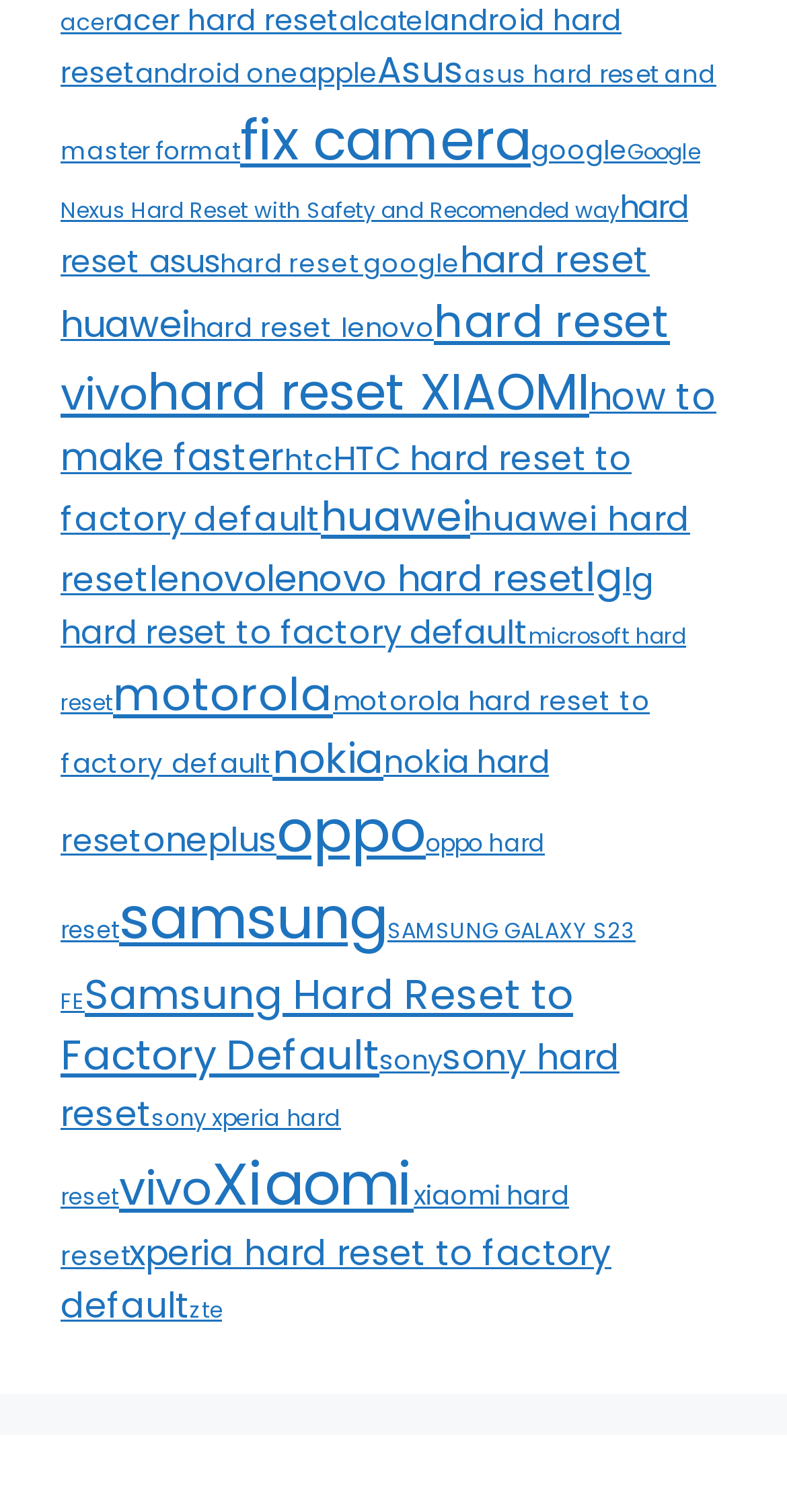Is there a brand that starts with the letter 'Z'?
Give a comprehensive and detailed explanation for the question.

I scanned the links on the webpage and found the link 'zte (7 items)', which indicates that there is a brand that starts with the letter 'Z'.